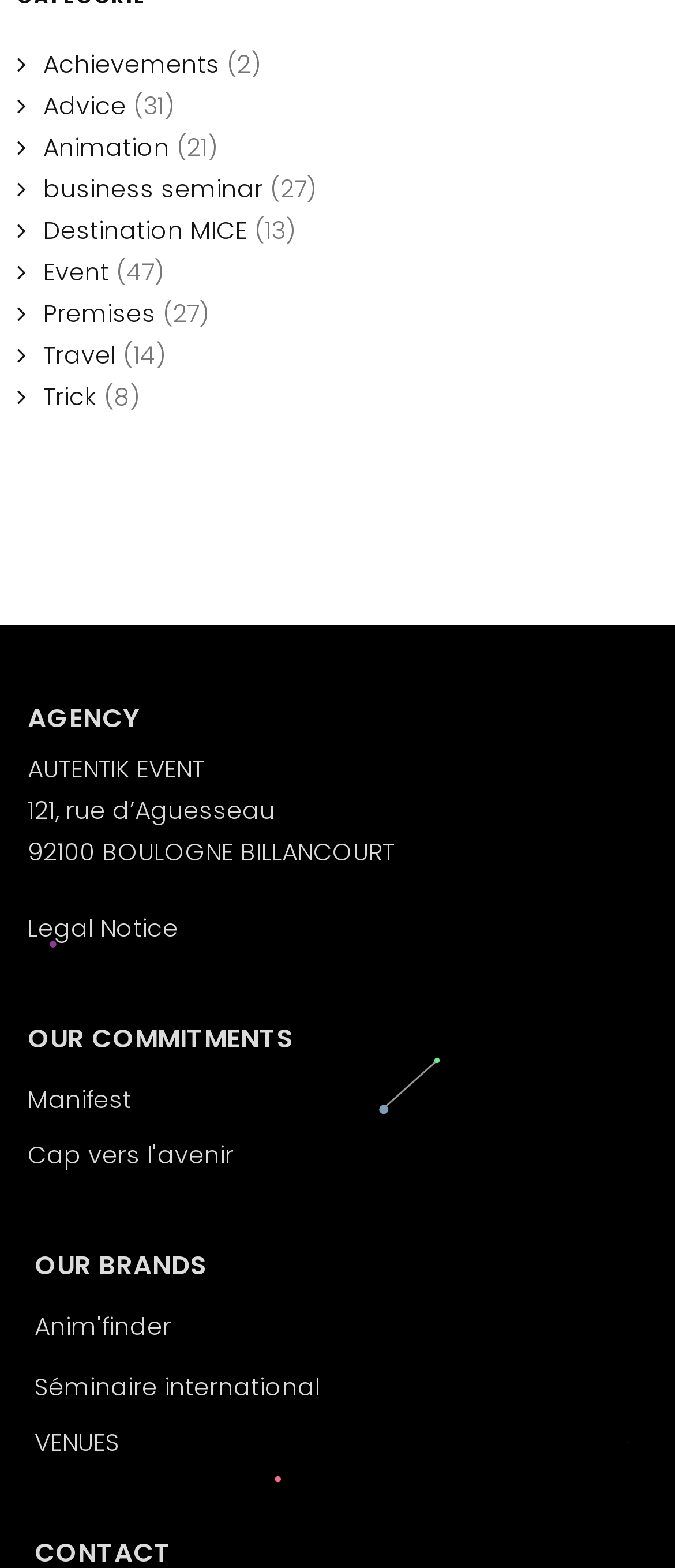How many sections are there on the webpage?
Give a single word or phrase as your answer by examining the image.

3